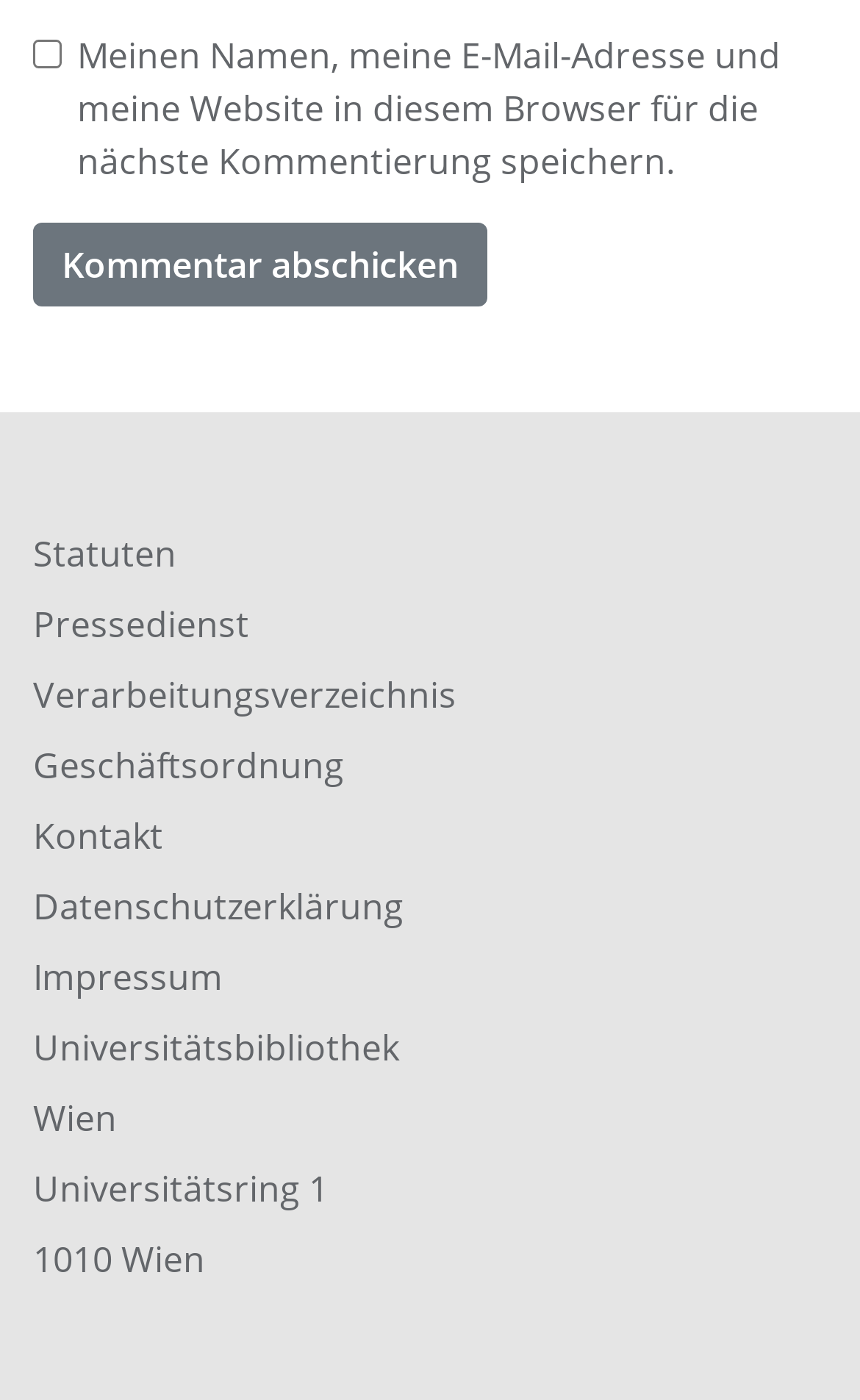Locate the bounding box coordinates of the element that should be clicked to execute the following instruction: "Save name, email, and website for next comment".

[0.038, 0.028, 0.072, 0.049]